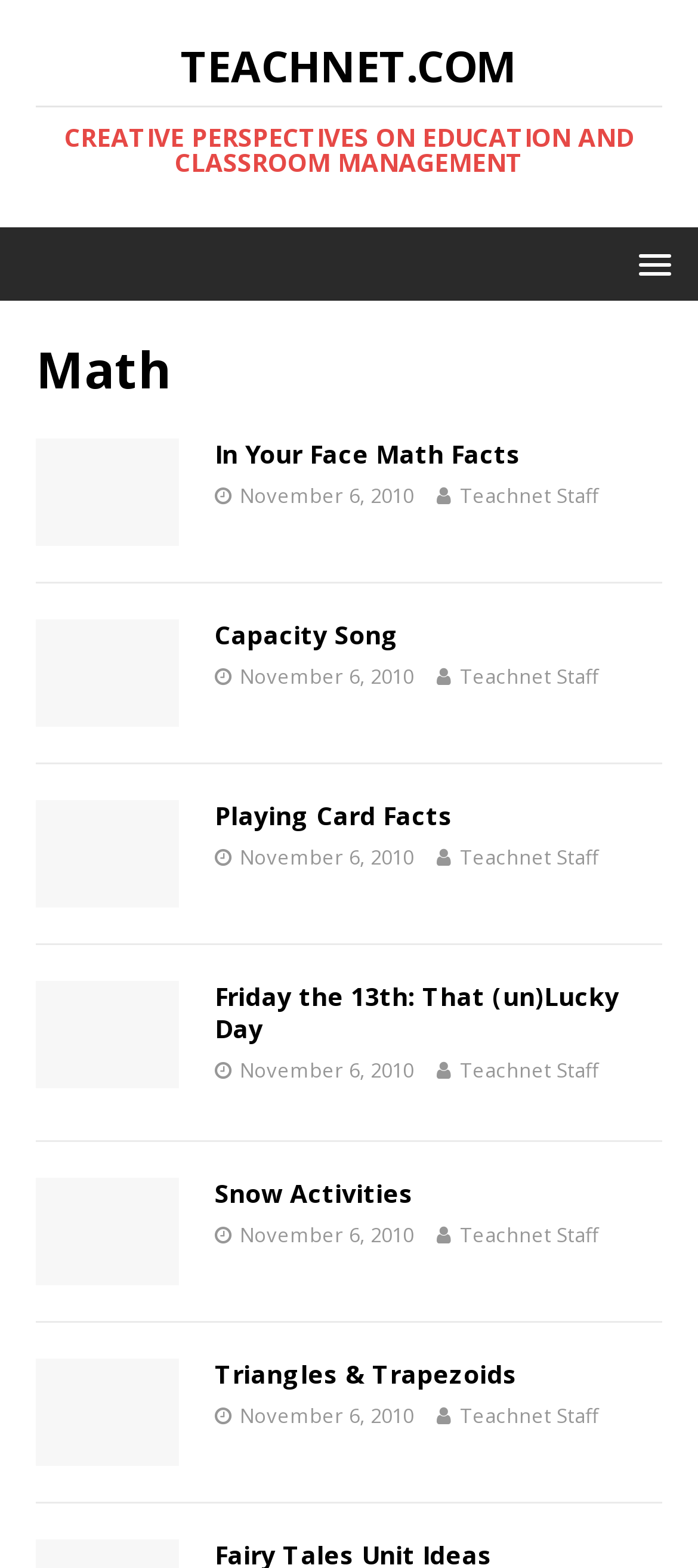Please specify the bounding box coordinates of the region to click in order to perform the following instruction: "Click the 'TEACHNET.COM CREATIVE PERSPECTIVES ON EDUCATION AND CLASSROOM MANAGEMENT' link".

[0.051, 0.029, 0.949, 0.114]